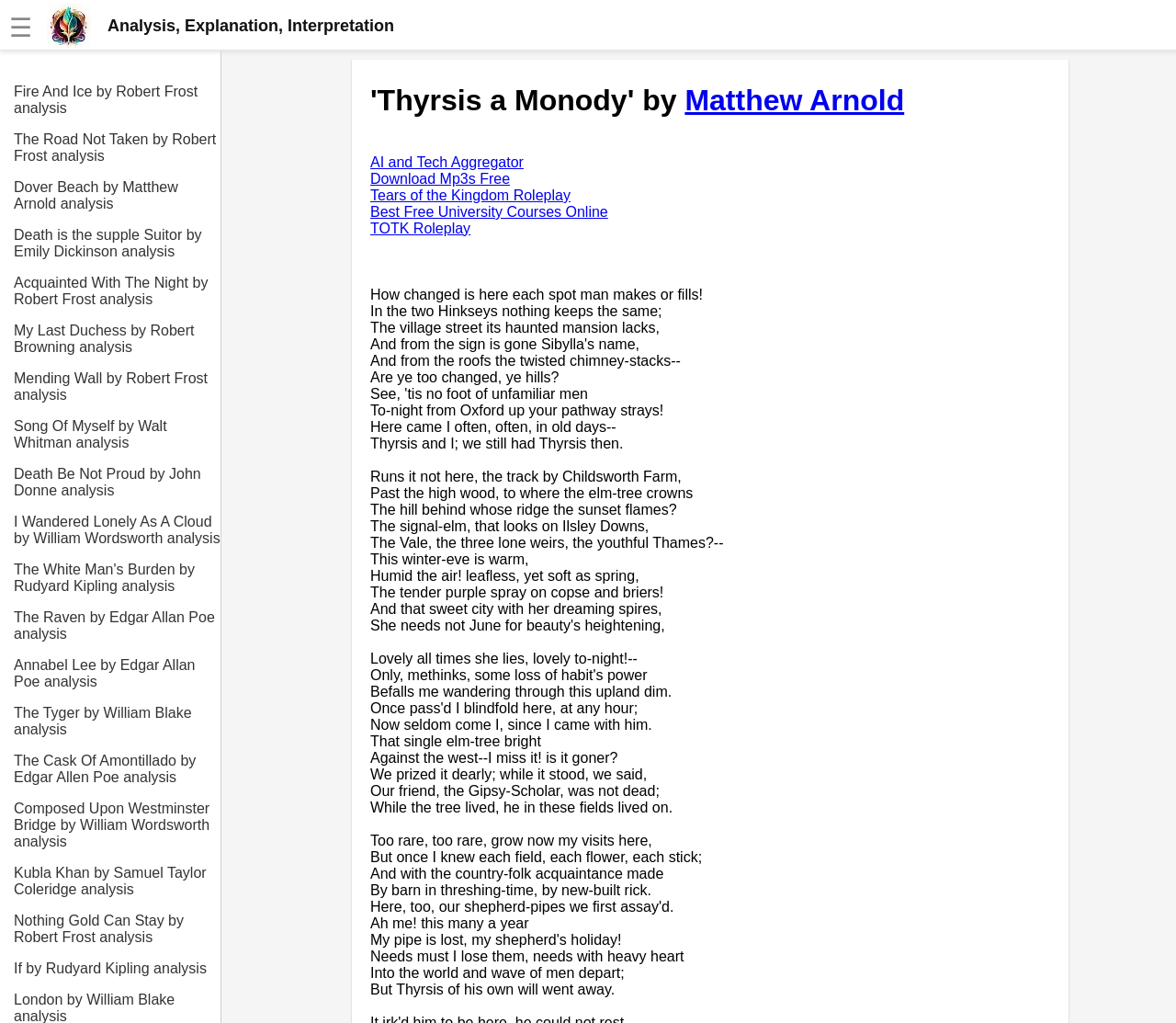Locate the headline of the webpage and generate its content.

'Thyrsis a Monody' by Matthew Arnold